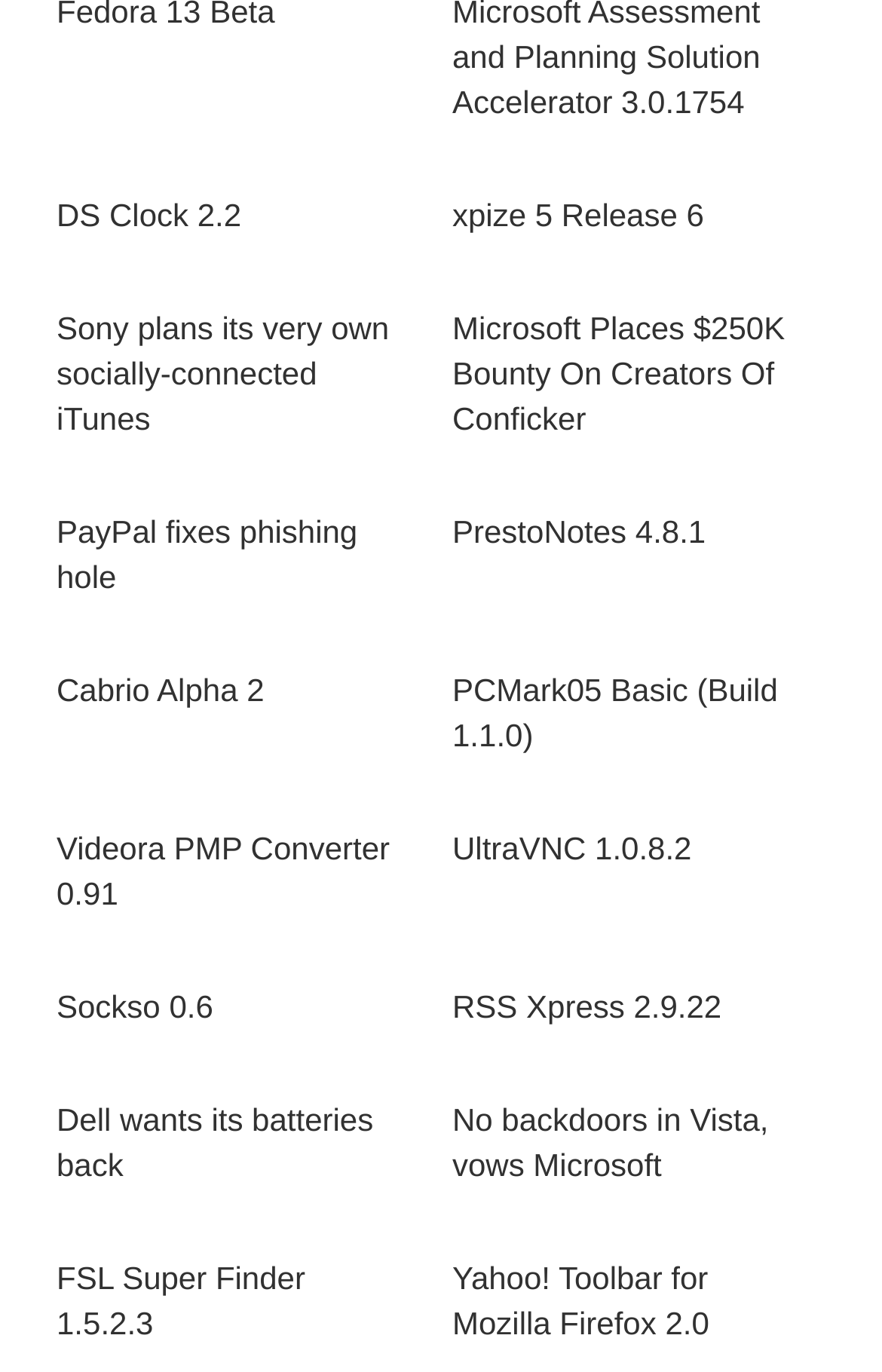Please indicate the bounding box coordinates of the element's region to be clicked to achieve the instruction: "Visit DS Clock 2.2 website". Provide the coordinates as four float numbers between 0 and 1, i.e., [left, top, right, bottom].

[0.064, 0.143, 0.274, 0.17]